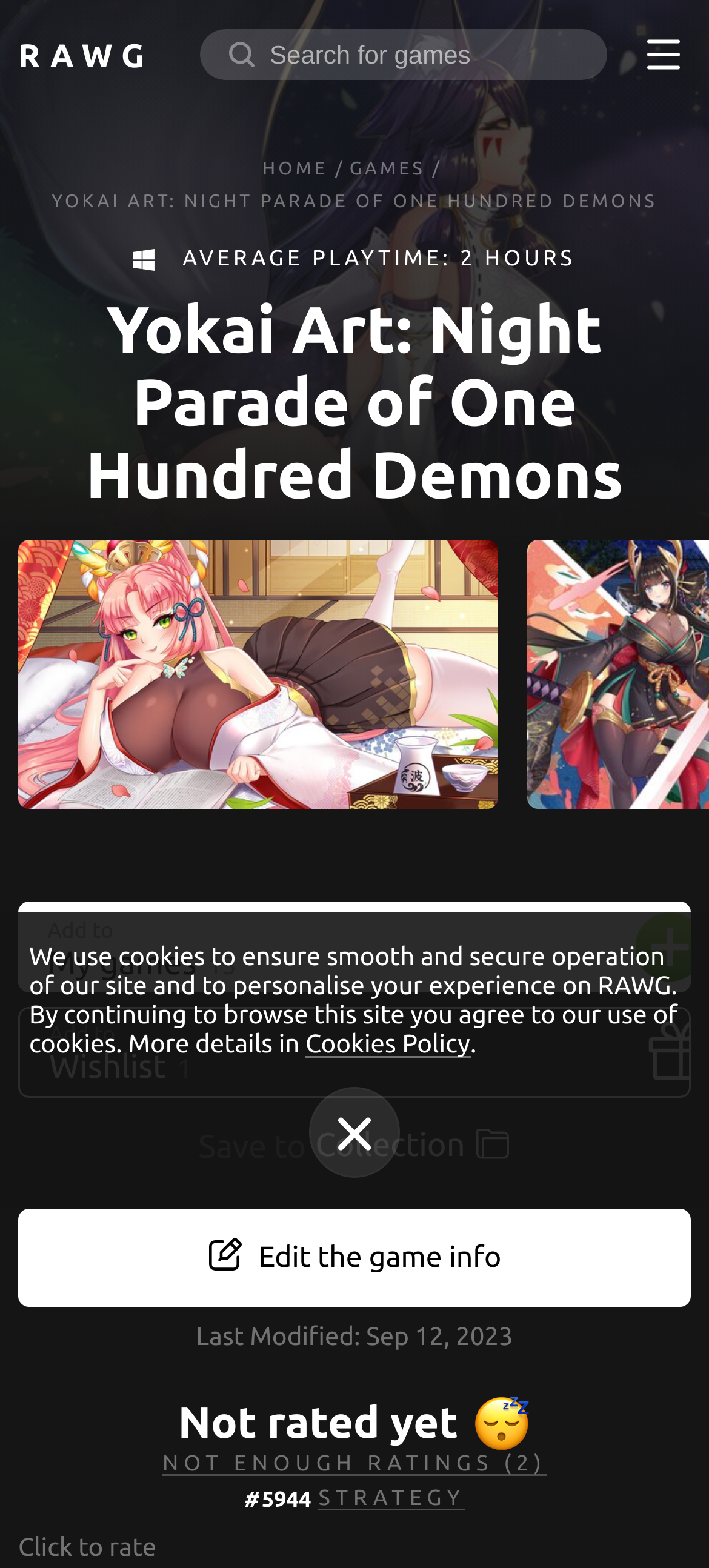Provide a one-word or short-phrase answer to the question:
What is the name of the game on this webpage?

Yokai Art: Night Parade of One Hundred Demons